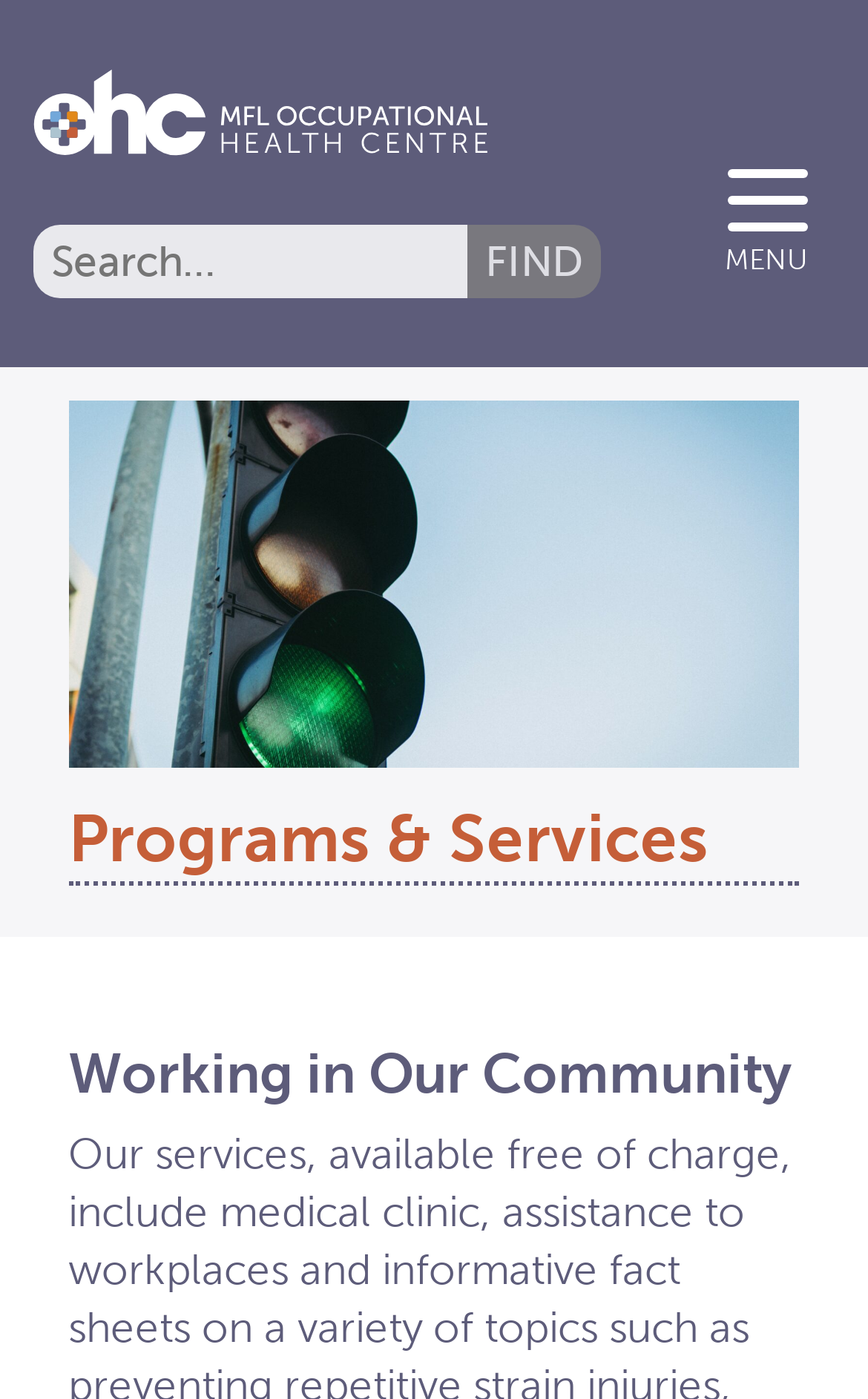Reply to the question with a single word or phrase:
What is the purpose of the textbox in the search bar?

Search for: